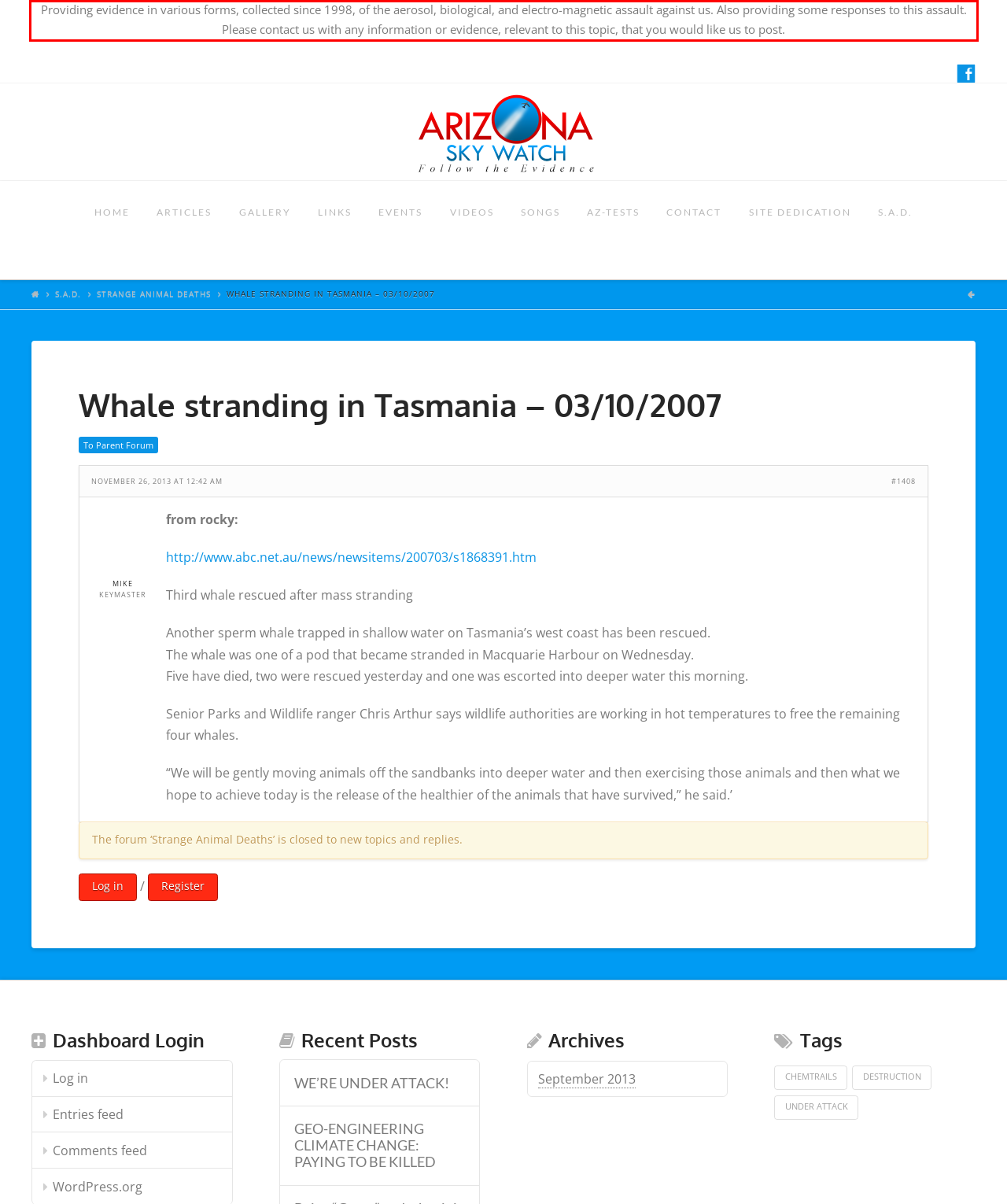Within the screenshot of a webpage, identify the red bounding box and perform OCR to capture the text content it contains.

Providing evidence in various forms, collected since 1998, of the aerosol, biological, and electro-magnetic assault against us. Also providing some responses to this assault. Please contact us with any information or evidence, relevant to this topic, that you would like us to post.